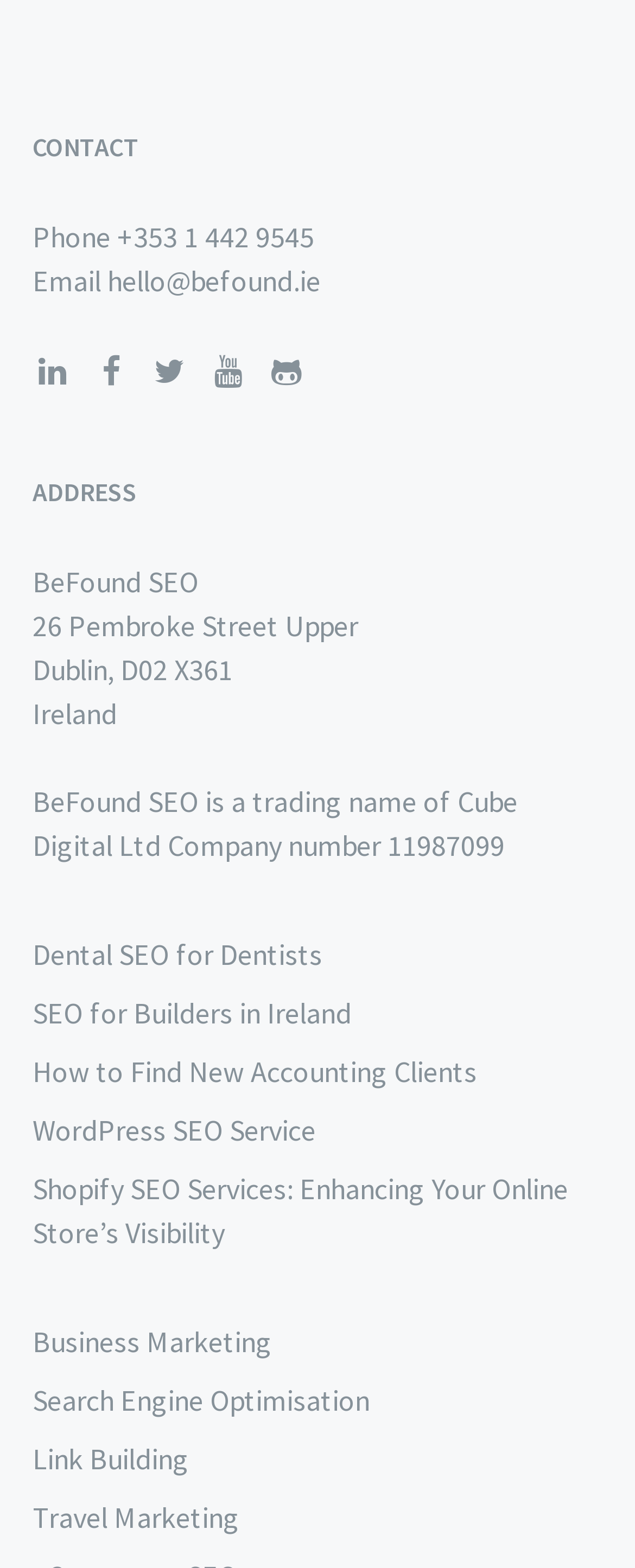Examine the image carefully and respond to the question with a detailed answer: 
What is the company name?

The company name can be found in the 'ADDRESS' section, where it is listed as 'BeFound SEO' followed by the address.